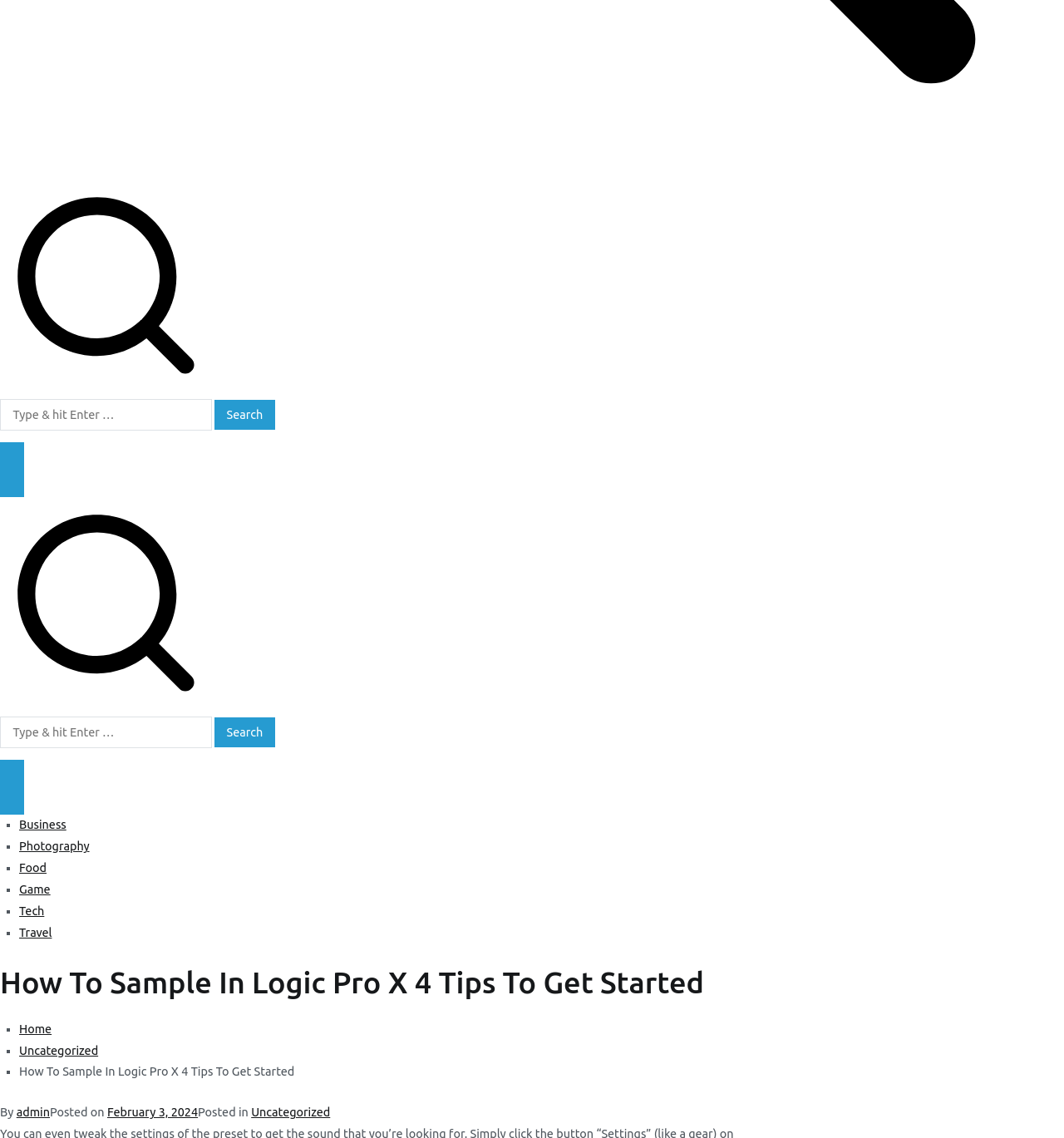What is the topic of the article?
Could you answer the question with a detailed and thorough explanation?

The topic of the article can be determined by looking at the title of the article, which is 'How To Sample In Logic Pro X 4 Tips To Get Started'. This indicates that the article is about using Logic Pro X, a digital audio workstation, and provides tips for getting started with sampling.